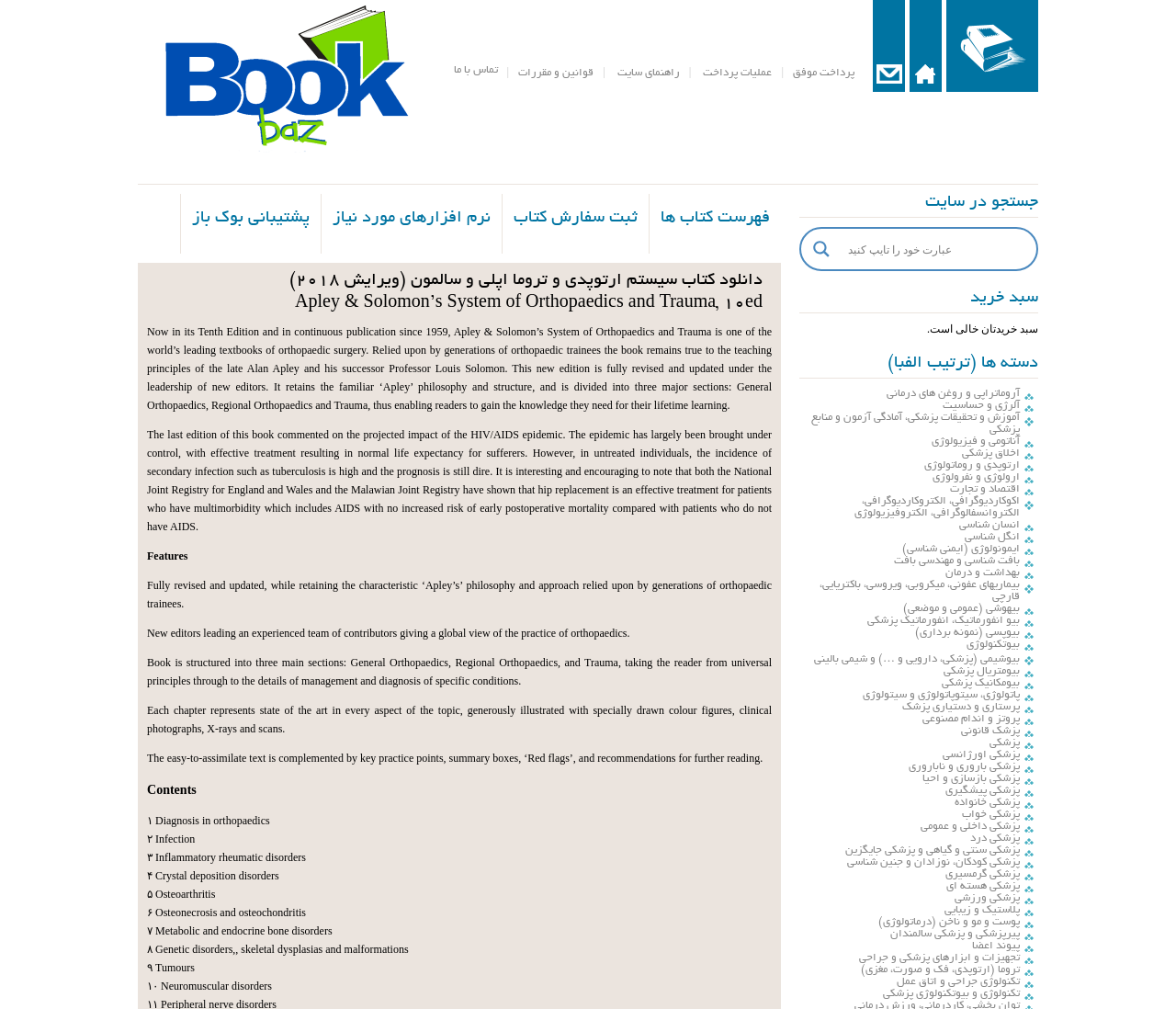Please locate the bounding box coordinates of the element that should be clicked to achieve the given instruction: "search for a book".

[0.721, 0.234, 0.871, 0.26]